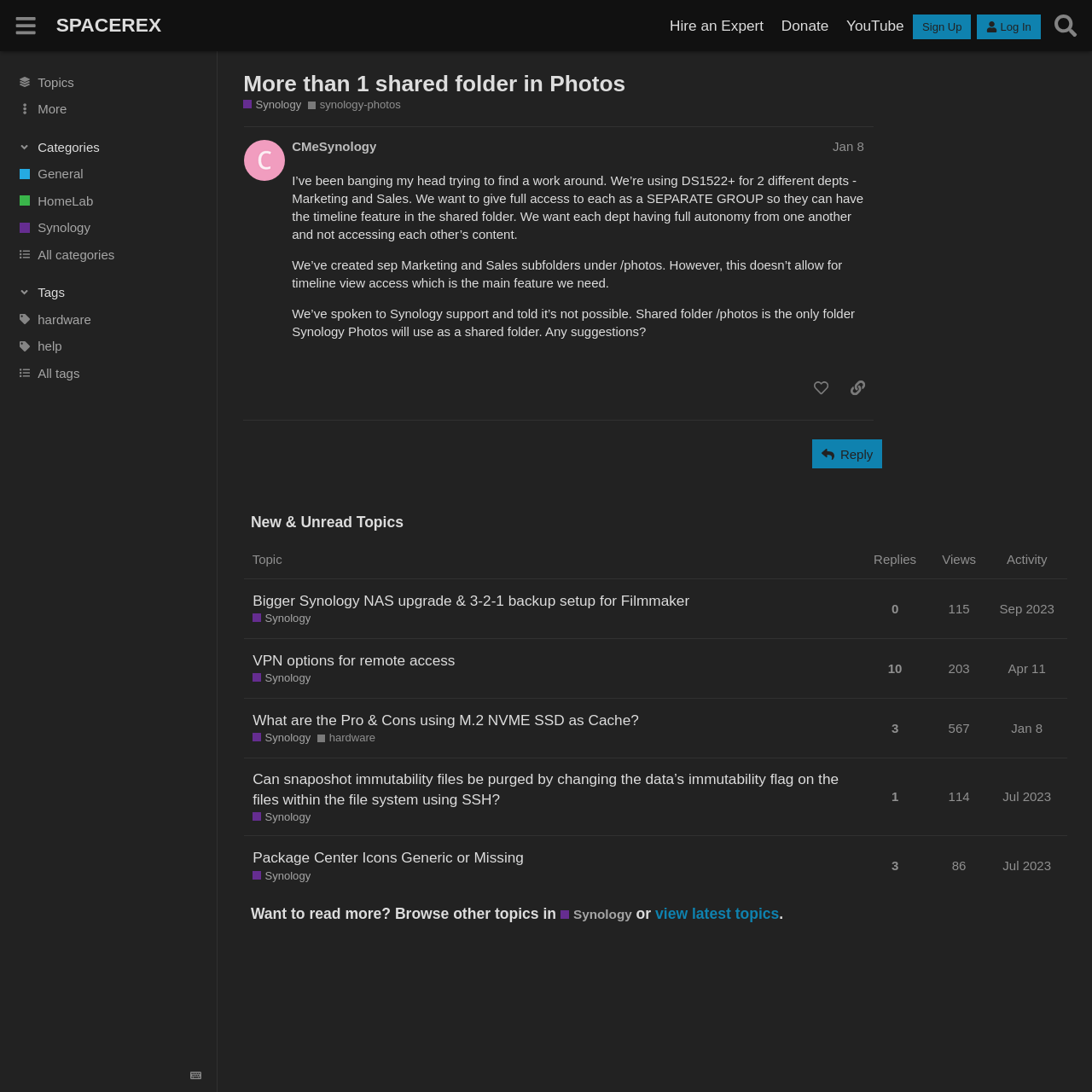What is the main feature needed by the departments?
Refer to the image and respond with a one-word or short-phrase answer.

Timeline view